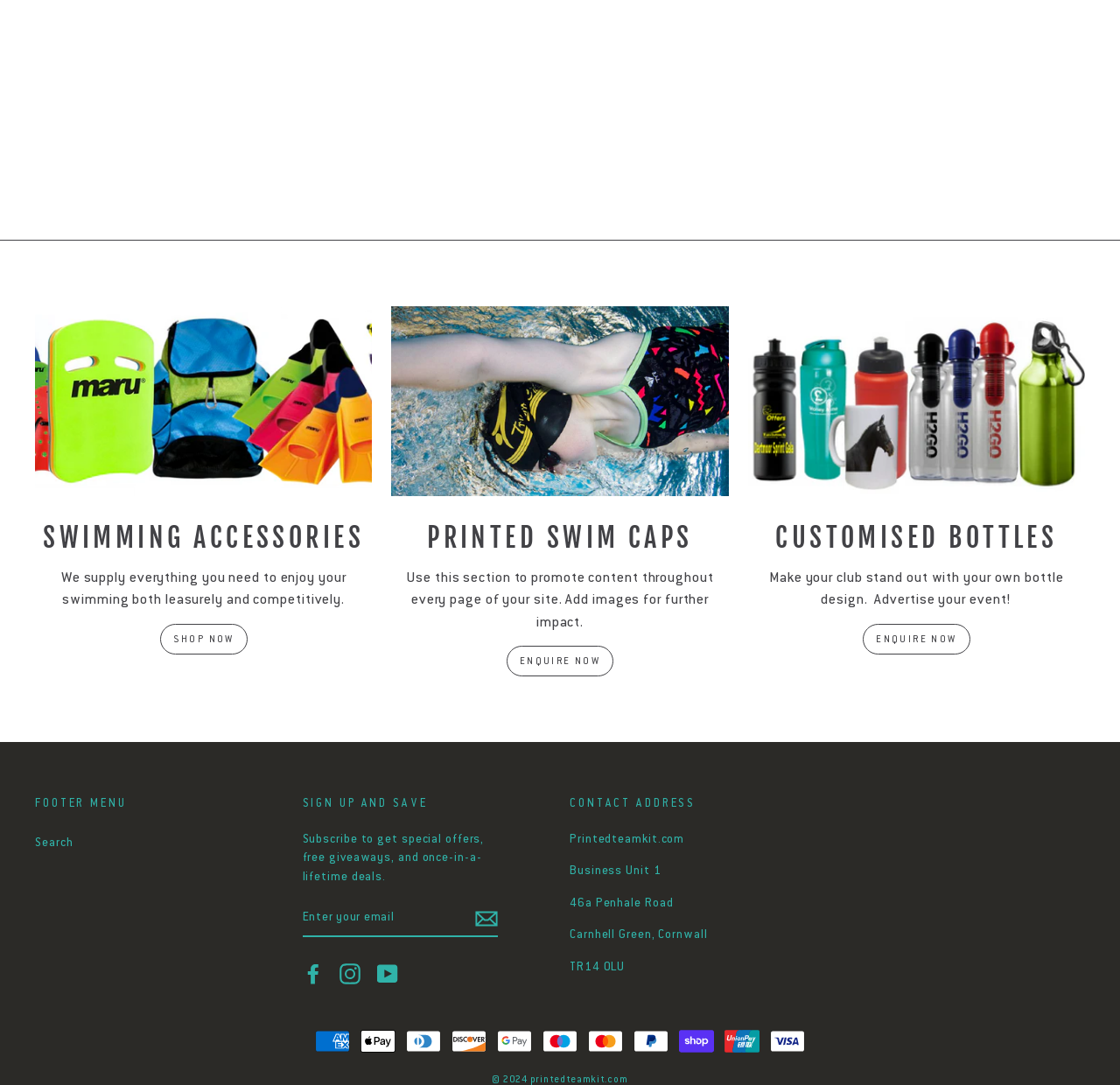Given the element description "parent_node: CUSTOMISED BOTTLES" in the screenshot, predict the bounding box coordinates of that UI element.

[0.668, 0.282, 0.969, 0.457]